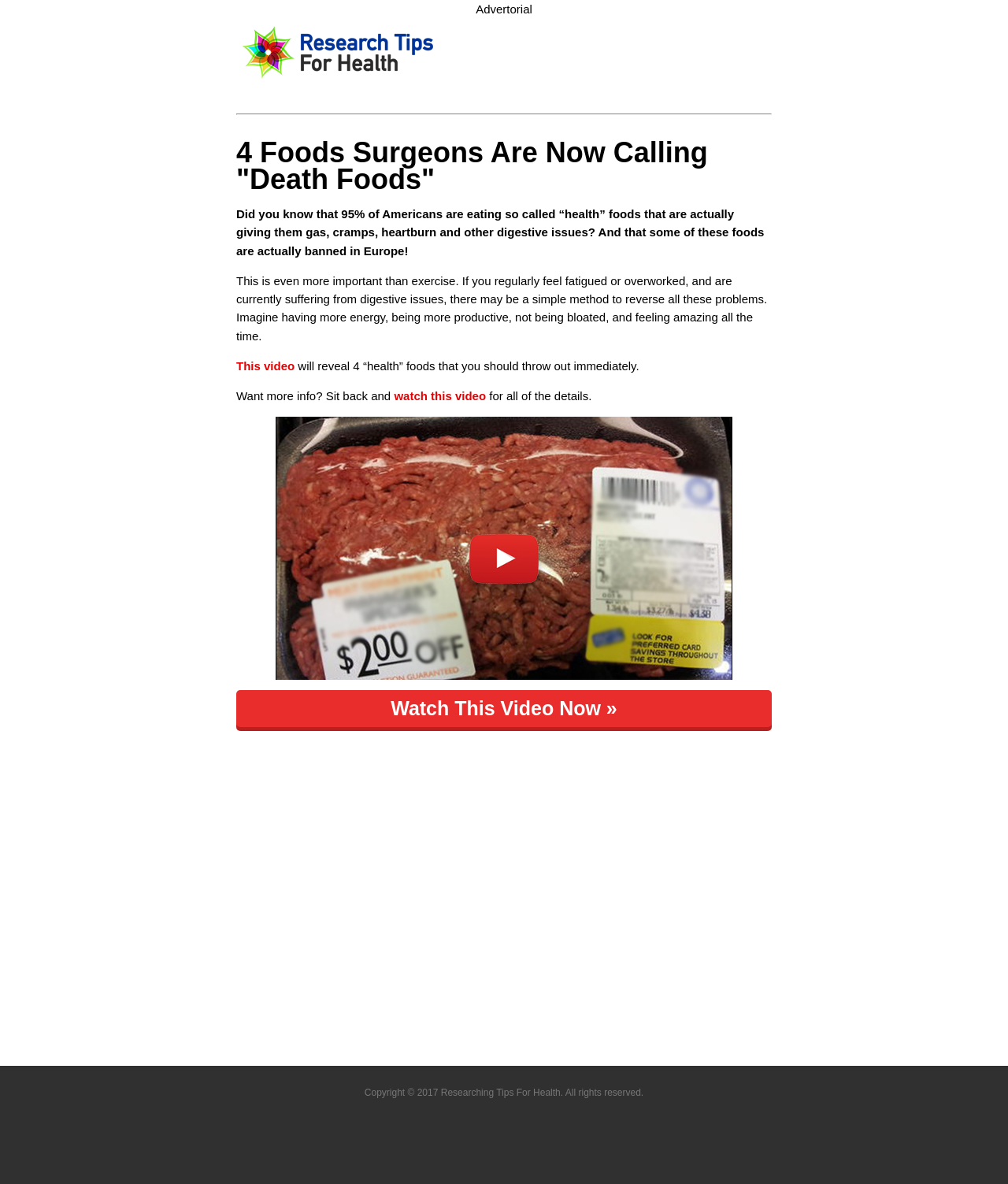Please locate the UI element described by "This video" and provide its bounding box coordinates.

[0.234, 0.303, 0.292, 0.315]